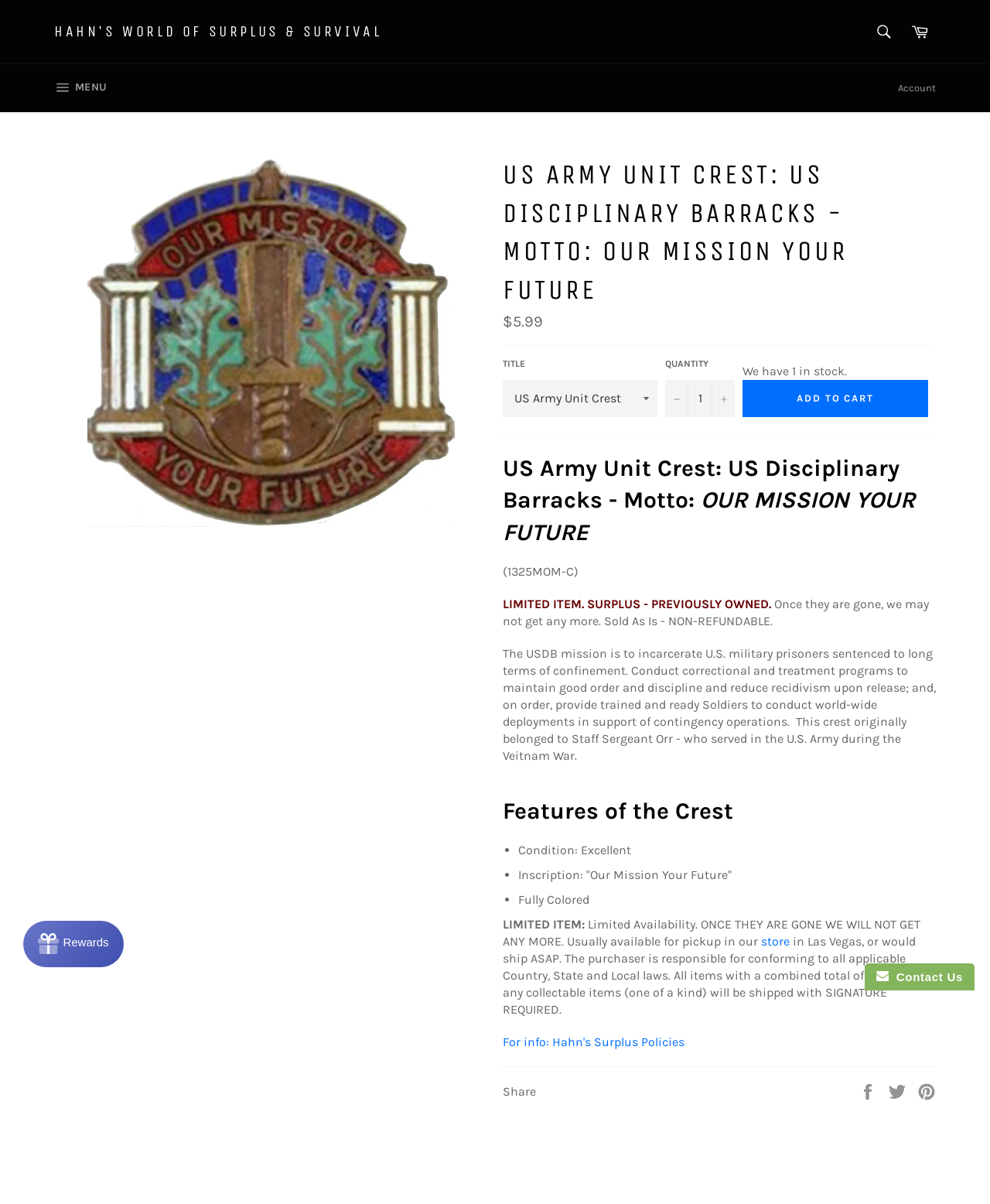Use a single word or phrase to answer the following:
What is the condition of the crest?

Excellent